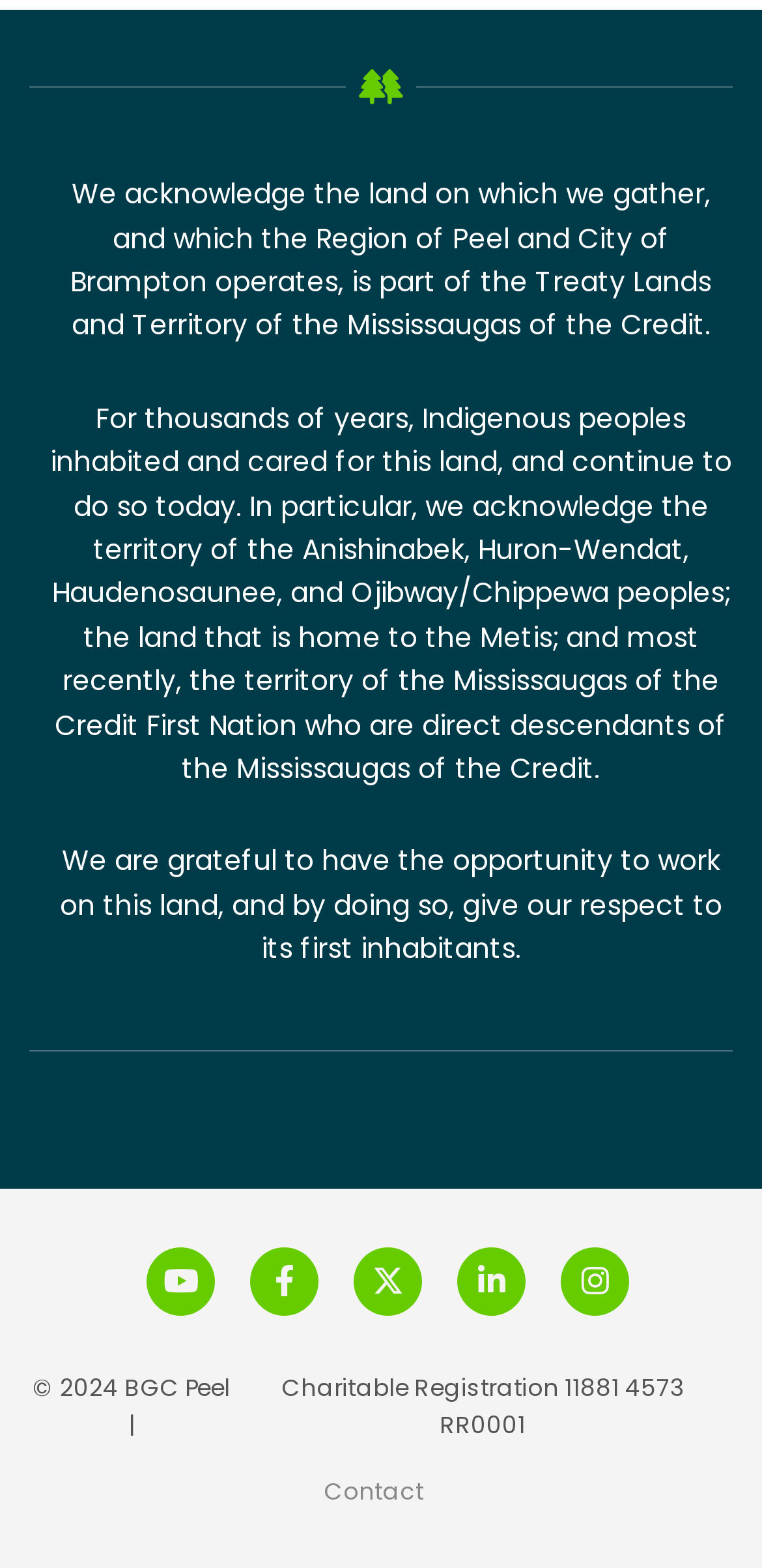From the details in the image, provide a thorough response to the question: What is the year of copyright?

The year of copyright can be found at the bottom of the webpage, which is 2024, indicating the year when the content was copyrighted.